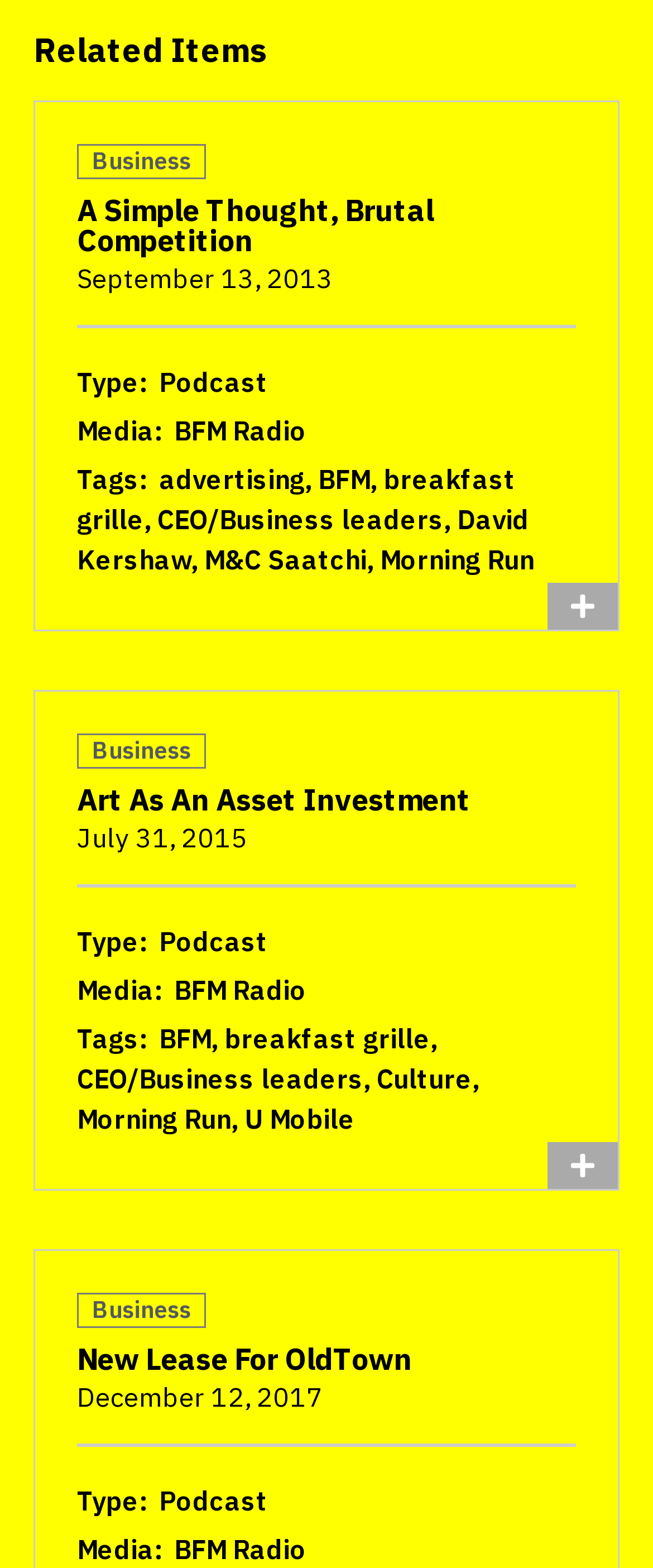Using the webpage screenshot, find the UI element described by BFM Radio. Provide the bounding box coordinates in the format (top-left x, top-left y, bottom-right x, bottom-right y), ensuring all values are floating point numbers between 0 and 1.

[0.267, 0.62, 0.469, 0.641]